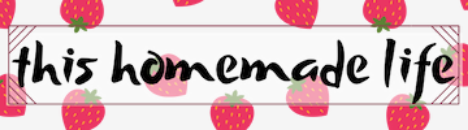Respond to the question below with a concise word or phrase:
What is the tone of the blog 'This Home Made Life'?

warm and cheerful